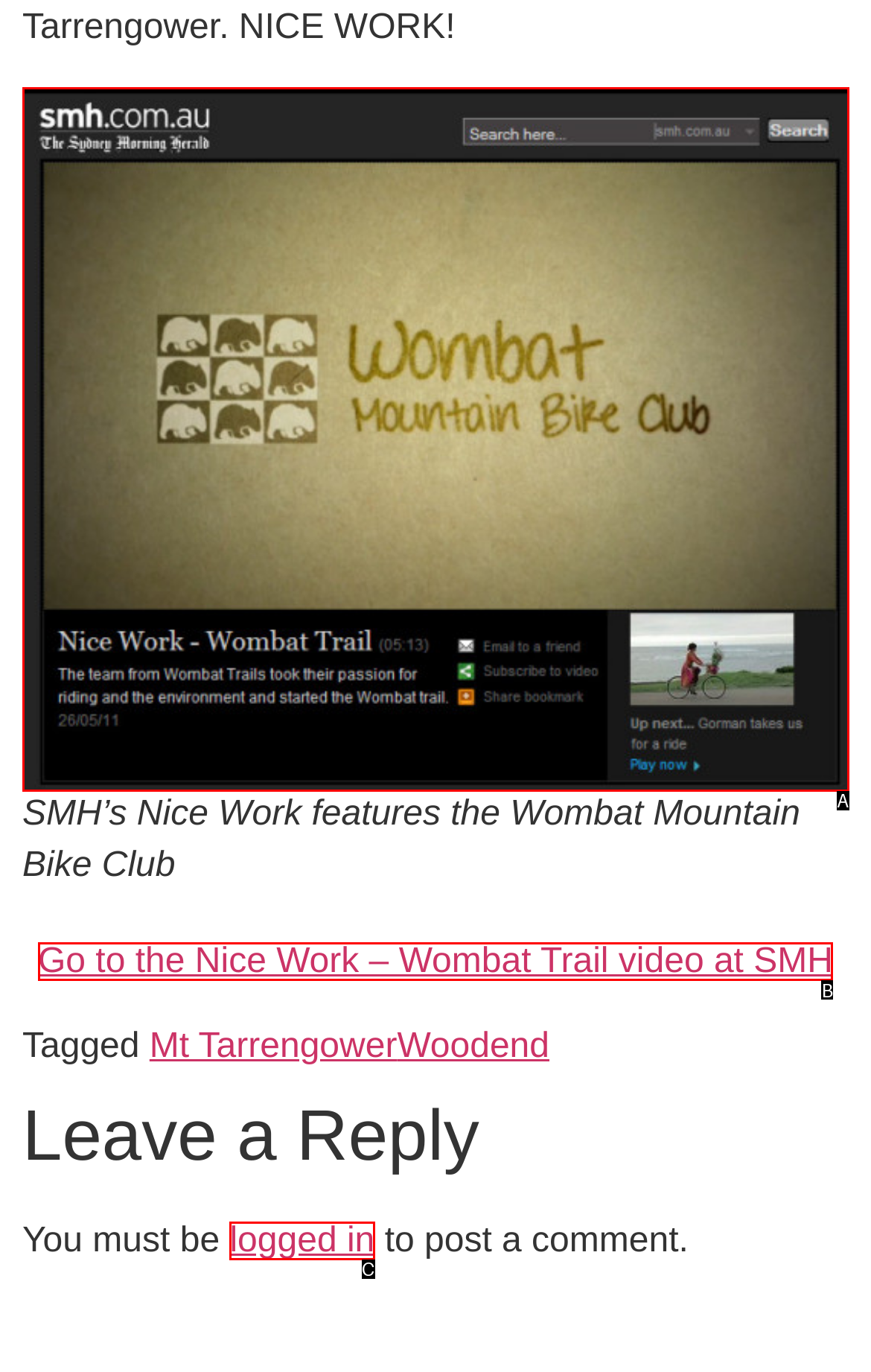Identify the option that corresponds to the description: logged in. Provide only the letter of the option directly.

C